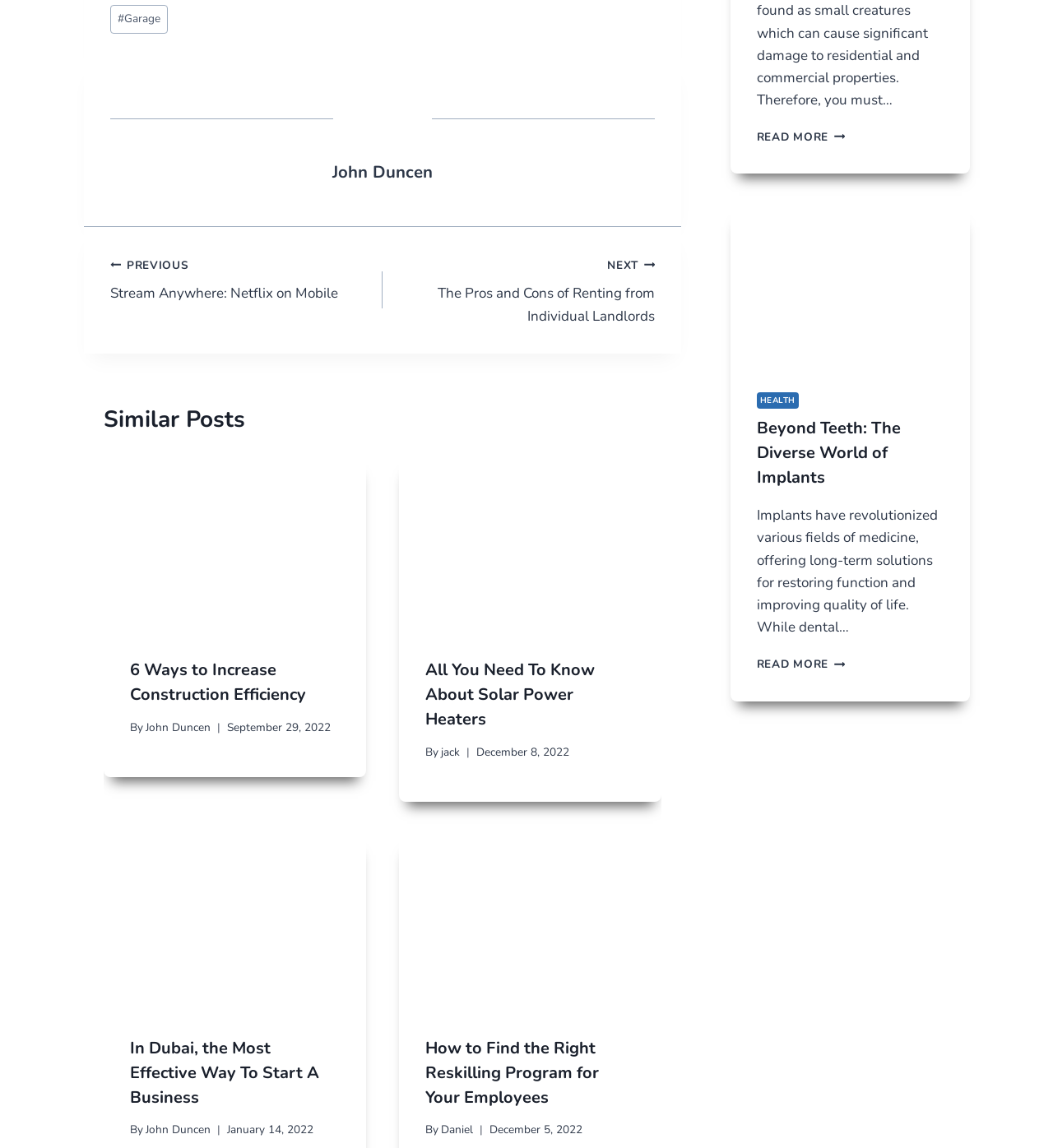Identify the bounding box coordinates for the element you need to click to achieve the following task: "Explore the 'HEALTH' category". Provide the bounding box coordinates as four float numbers between 0 and 1, in the form [left, top, right, bottom].

[0.719, 0.342, 0.758, 0.356]